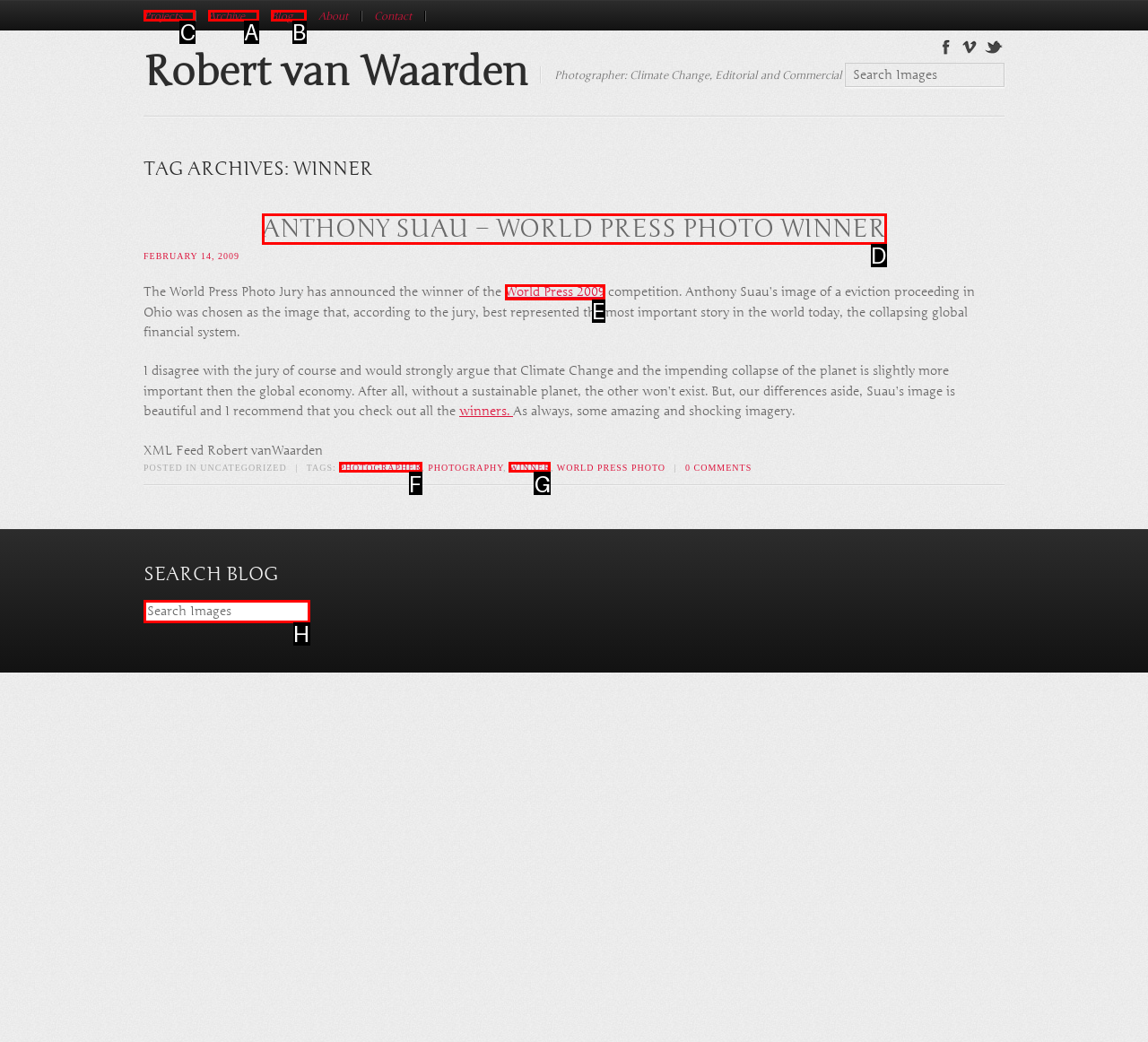Tell me which element should be clicked to achieve the following objective: Click on the 'Projects' link
Reply with the letter of the correct option from the displayed choices.

C